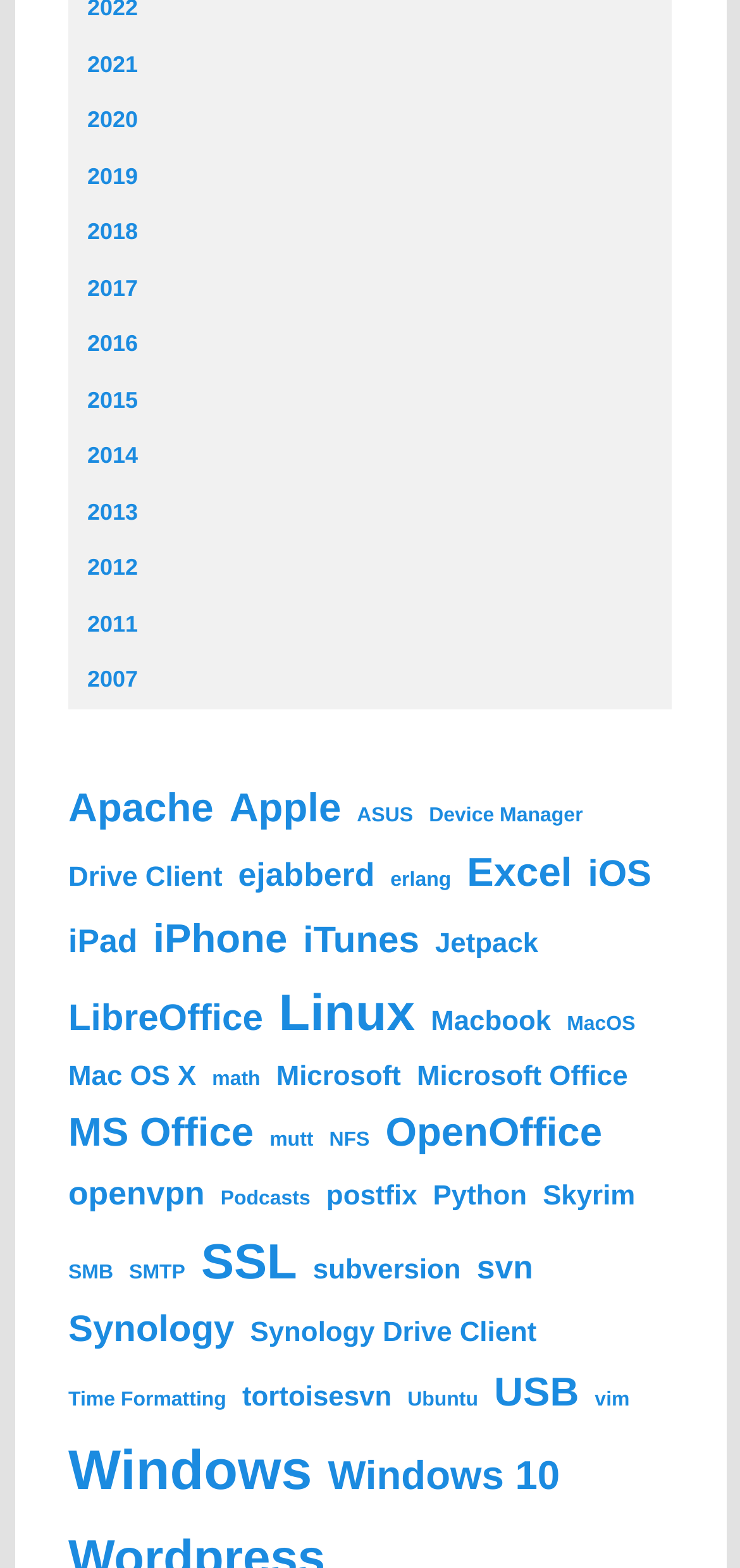Please determine the bounding box coordinates for the UI element described as: "Python".

[0.585, 0.75, 0.712, 0.779]